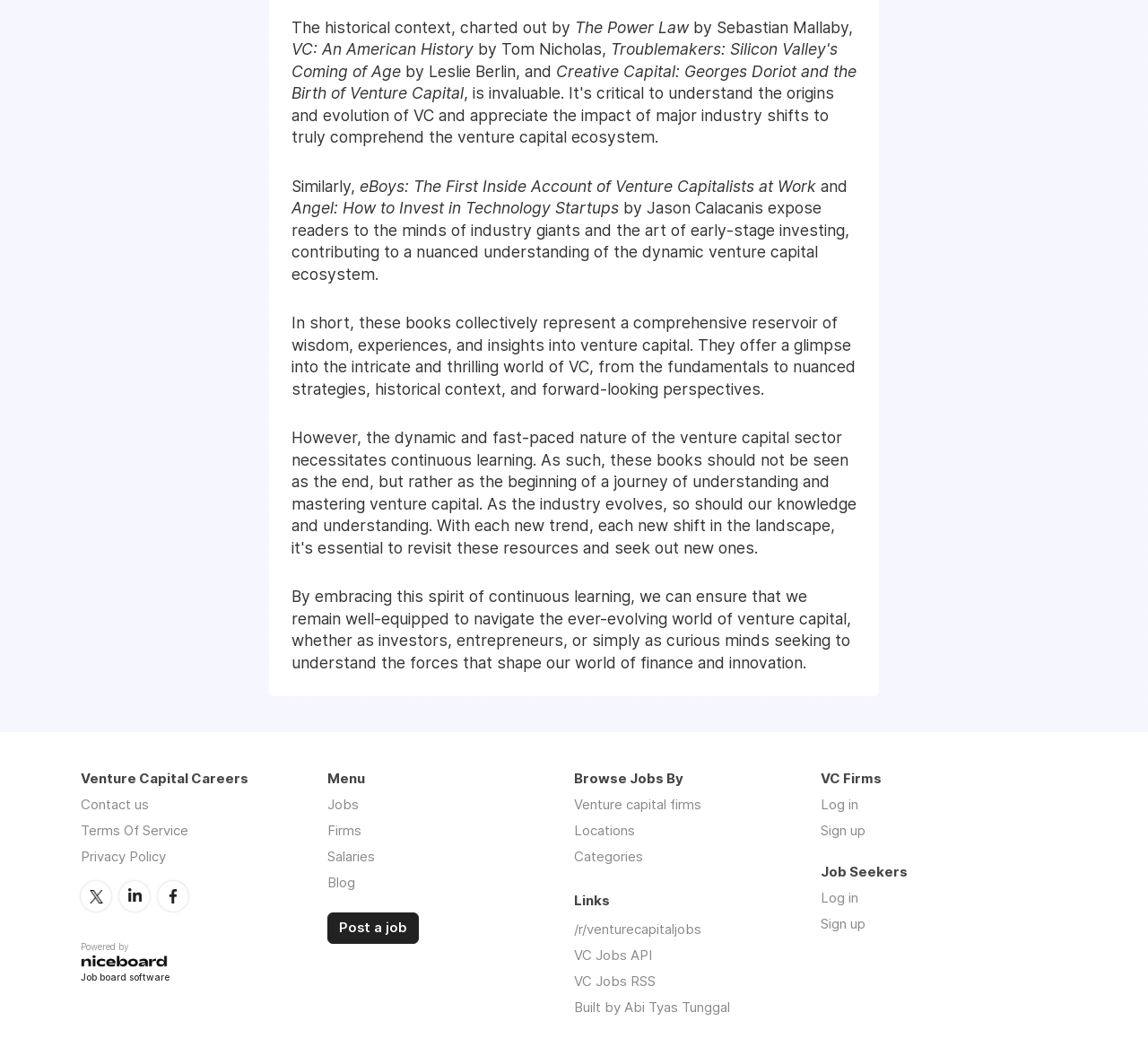Give a one-word or short phrase answer to the question: 
What is the name of the job board software used?

Niceboard